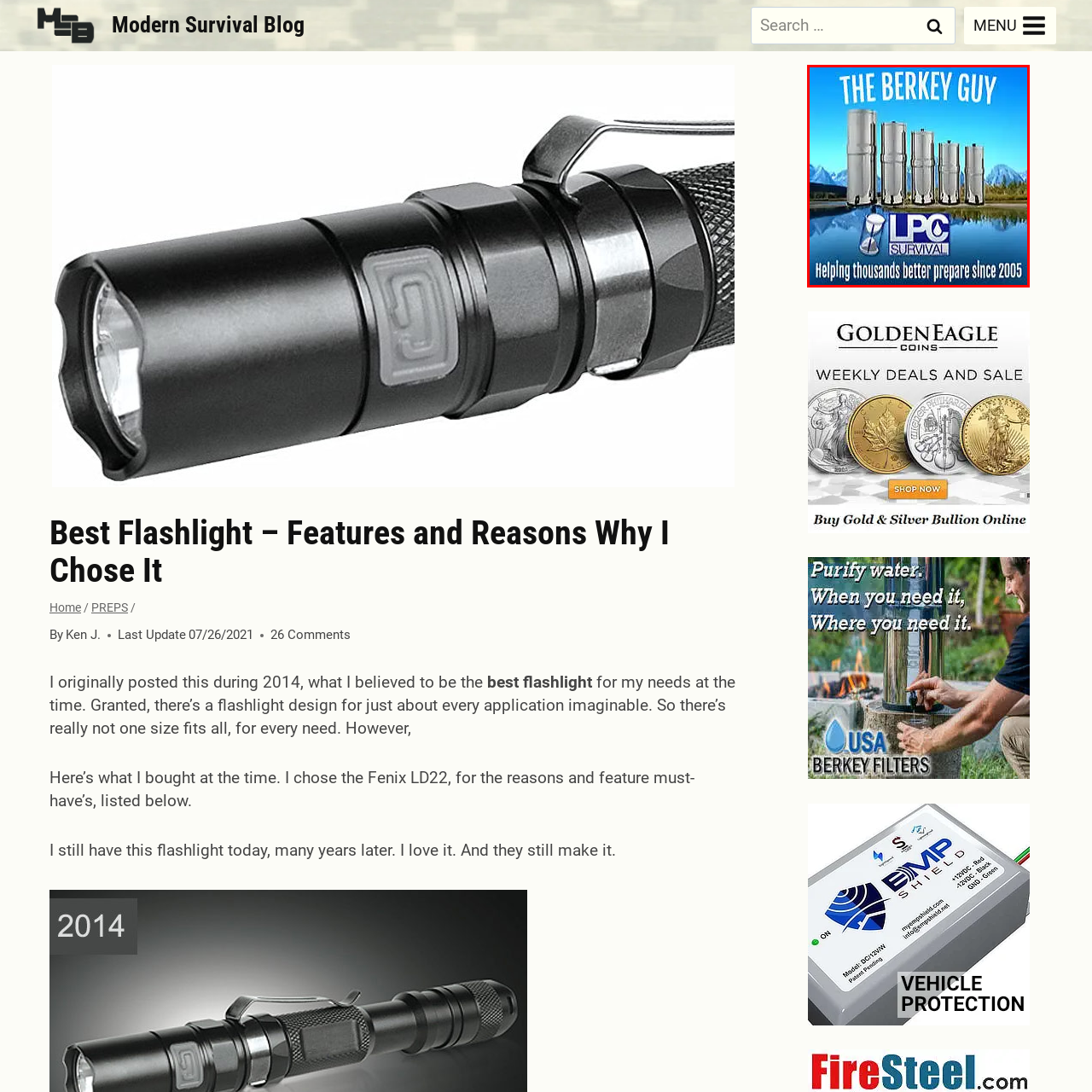What is the year mentioned in the text overlay?
Look at the image enclosed by the red bounding box and give a detailed answer using the visual information available in the image.

The text overlay on the image reads 'Helping thousands better prepare since 2005', which indicates the year when the company or product started providing preparedness solutions.